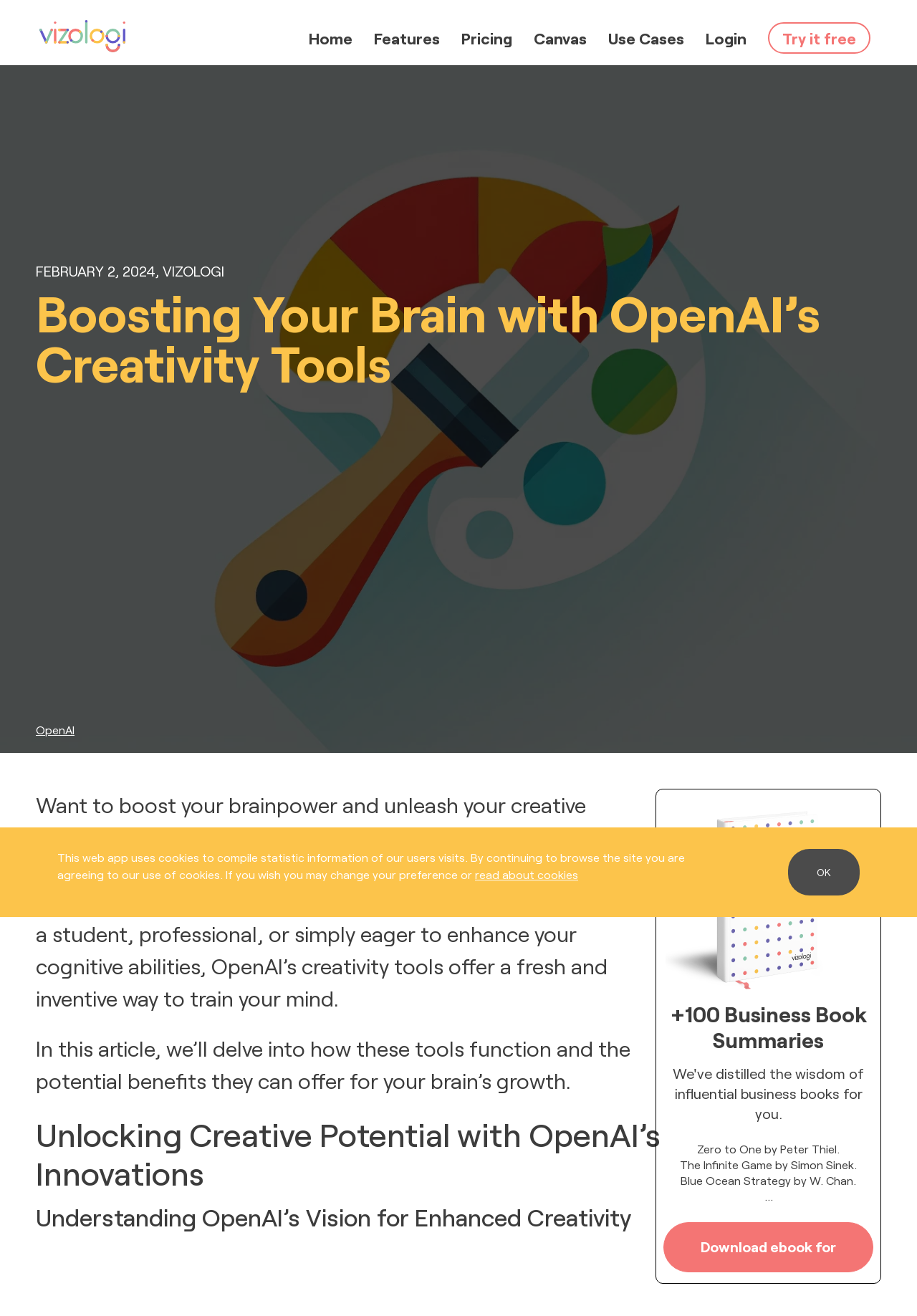What is the title of the first book mentioned on the webpage?
Kindly answer the question with as much detail as you can.

The first book mentioned on the webpage is 'Zero to One by Peter Thiel', which is listed under the '+100 Business Book Summaries' section.